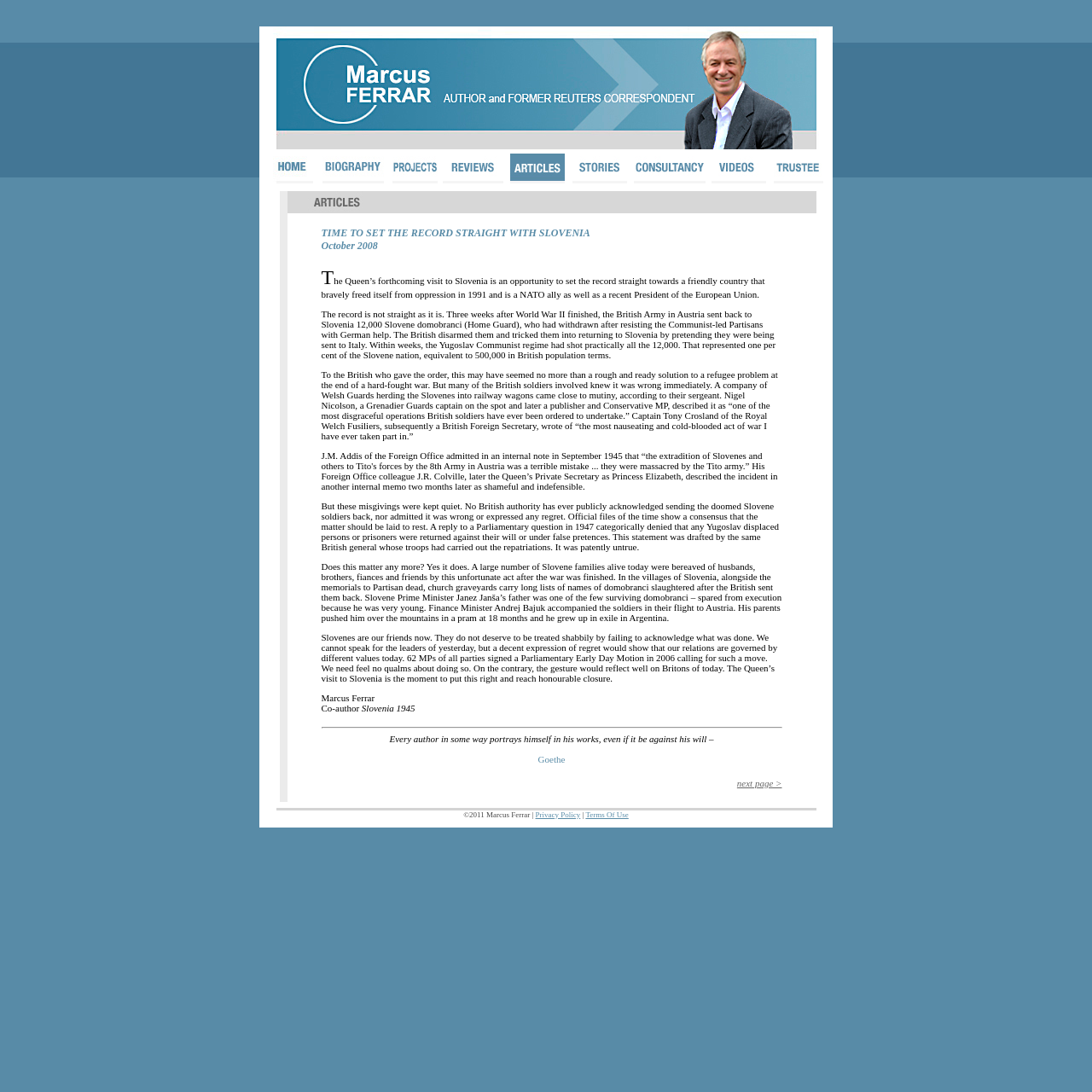How many navigation menu items are there?
Offer a detailed and exhaustive answer to the question.

By examining the top navigation menu, we can count the number of items: 'home', 'biography', 'blog', 'reviews', 'articles', 'stories', 'consultancy', 'videos', and 'links'. There are 9 navigation menu items in total.